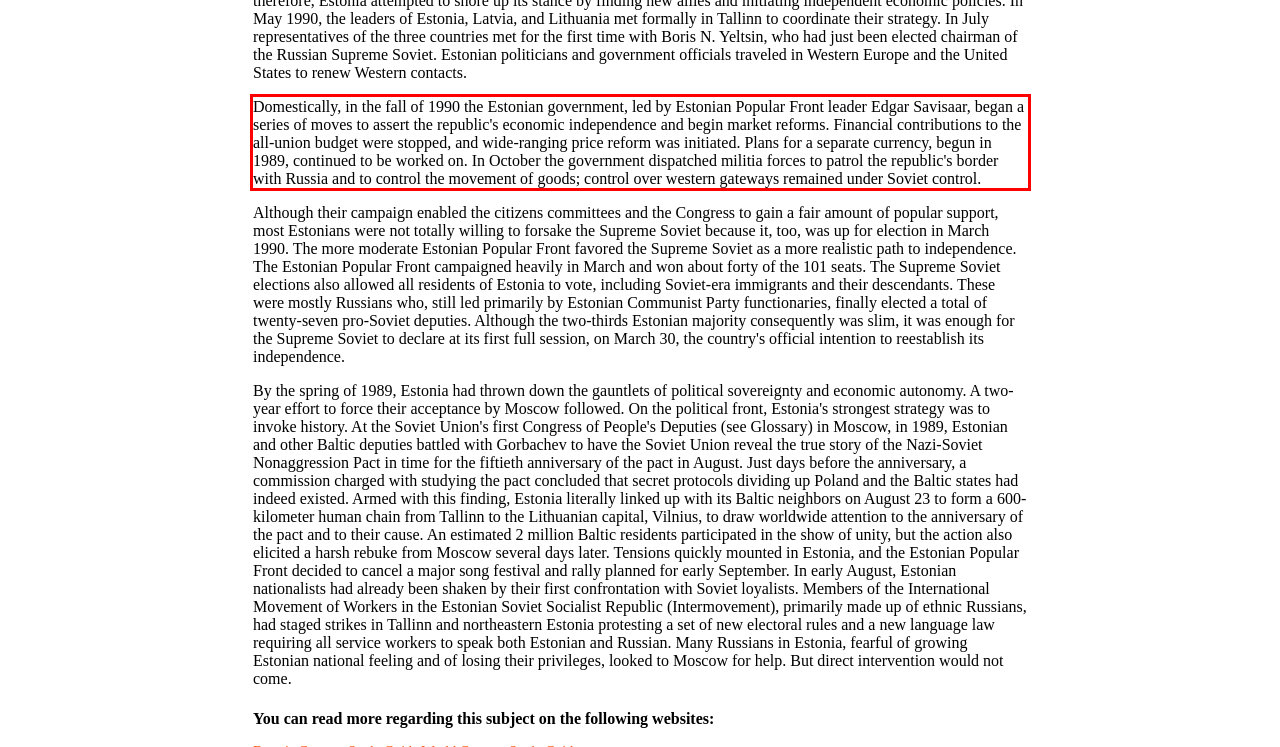Using the provided screenshot of a webpage, recognize and generate the text found within the red rectangle bounding box.

Domestically, in the fall of 1990 the Estonian government, led by Estonian Popular Front leader Edgar Savisaar, began a series of moves to assert the republic's economic independence and begin market reforms. Financial contributions to the all-union budget were stopped, and wide-ranging price reform was initiated. Plans for a separate currency, begun in 1989, continued to be worked on. In October the government dispatched militia forces to patrol the republic's border with Russia and to control the movement of goods; control over western gateways remained under Soviet control.